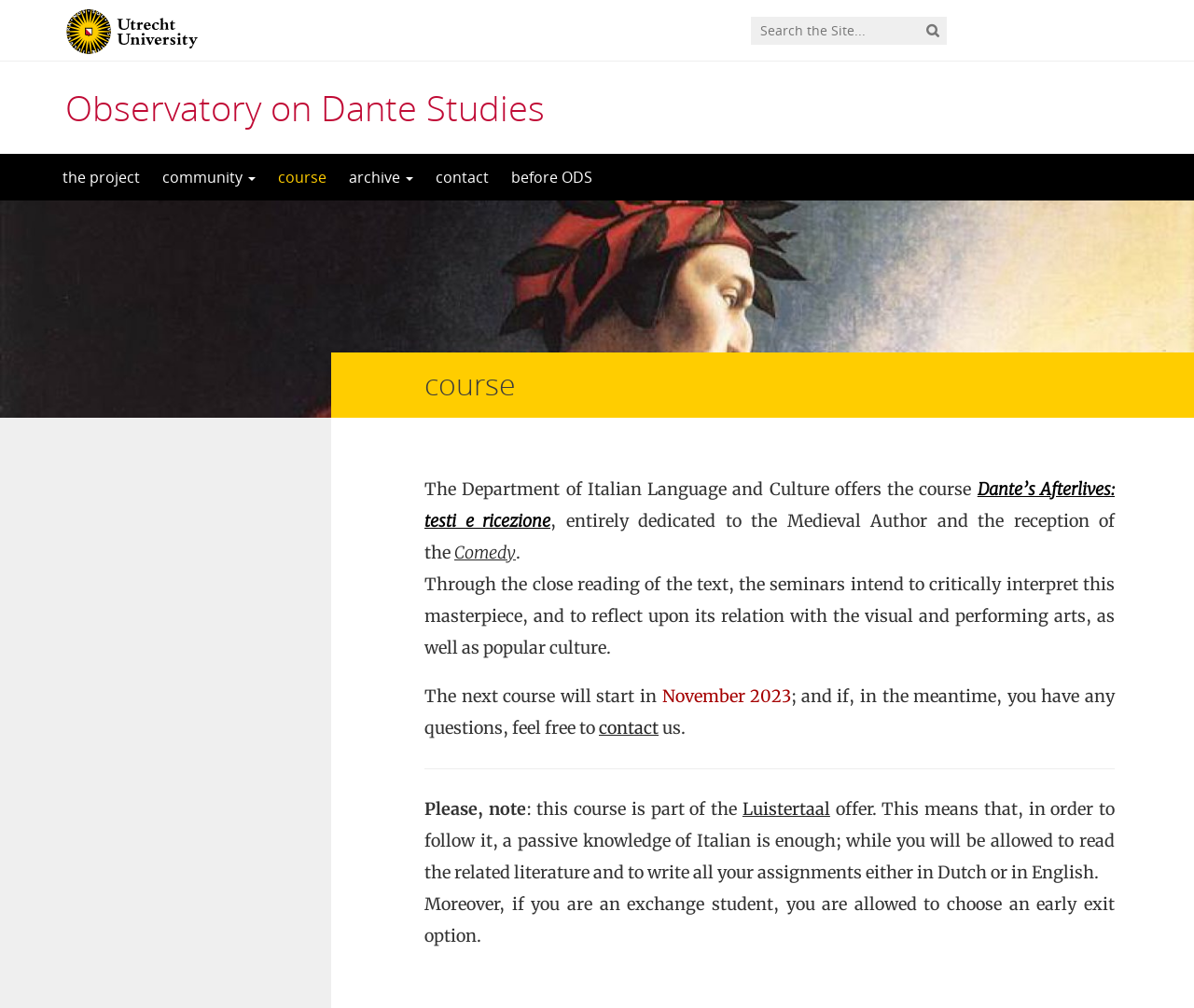What course is offered by the Department of Italian Language and Culture?
Answer the question with a single word or phrase, referring to the image.

Dante’s Afterlives: testi e ricezione